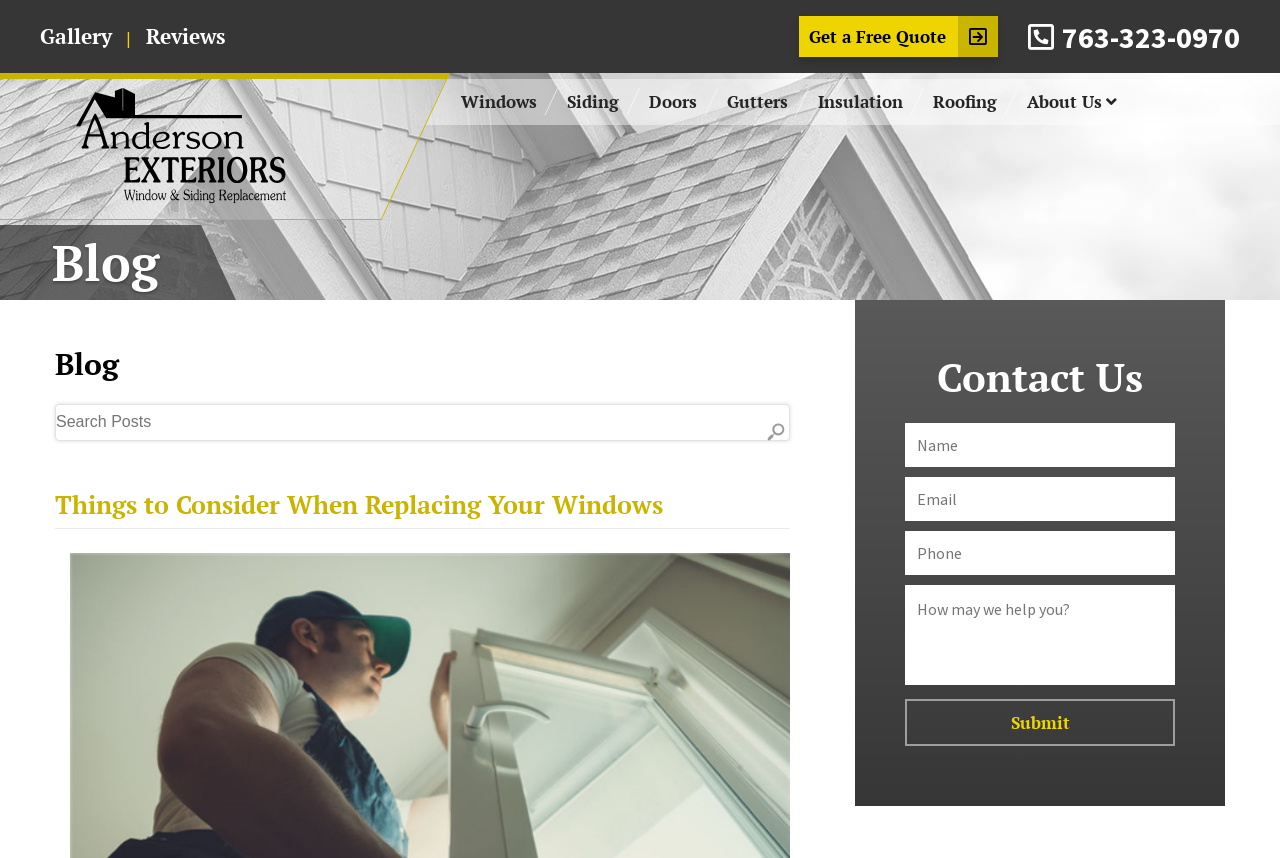Determine the bounding box for the HTML element described here: "aria-label="Anderson Exteriors" title="Anderson Exteriors"". The coordinates should be given as [left, top, right, bottom] with each number being a float between 0 and 1.

[0.052, 0.23, 0.231, 0.253]